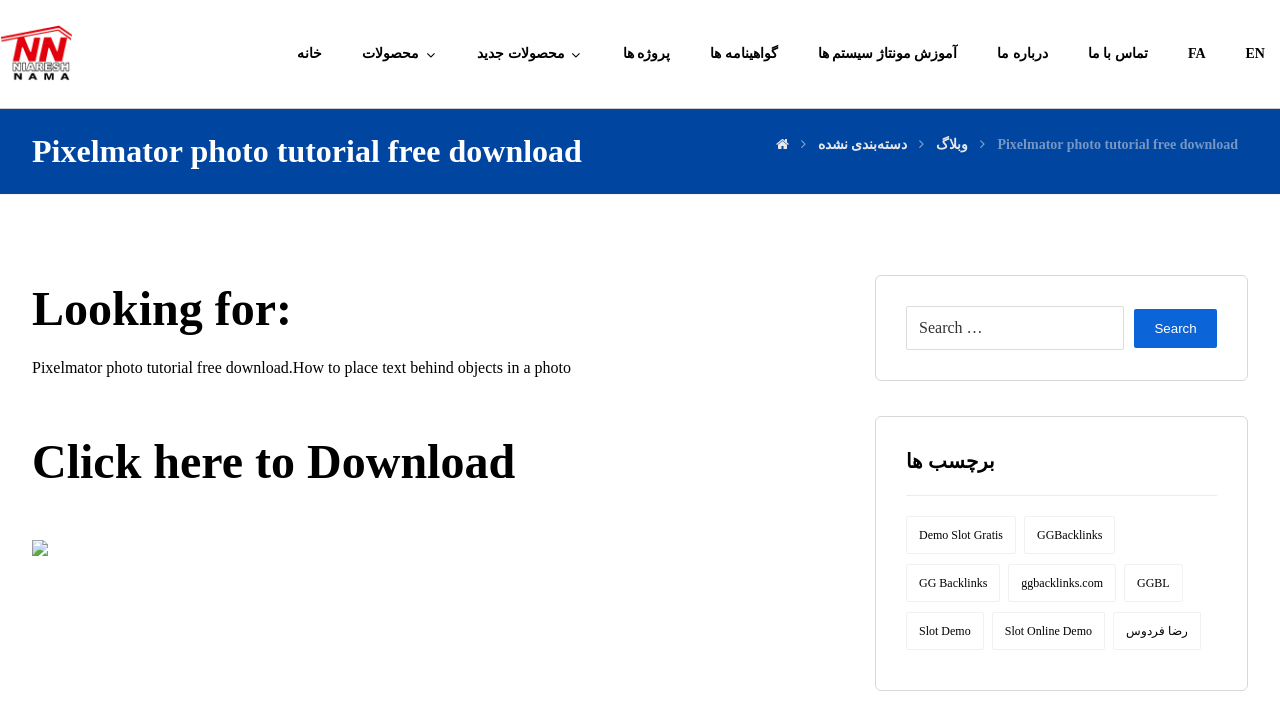Pinpoint the bounding box coordinates of the element you need to click to execute the following instruction: "Download Pixelmator photo tutorial". The bounding box should be represented by four float numbers between 0 and 1, in the format [left, top, right, bottom].

[0.025, 0.639, 0.402, 0.663]